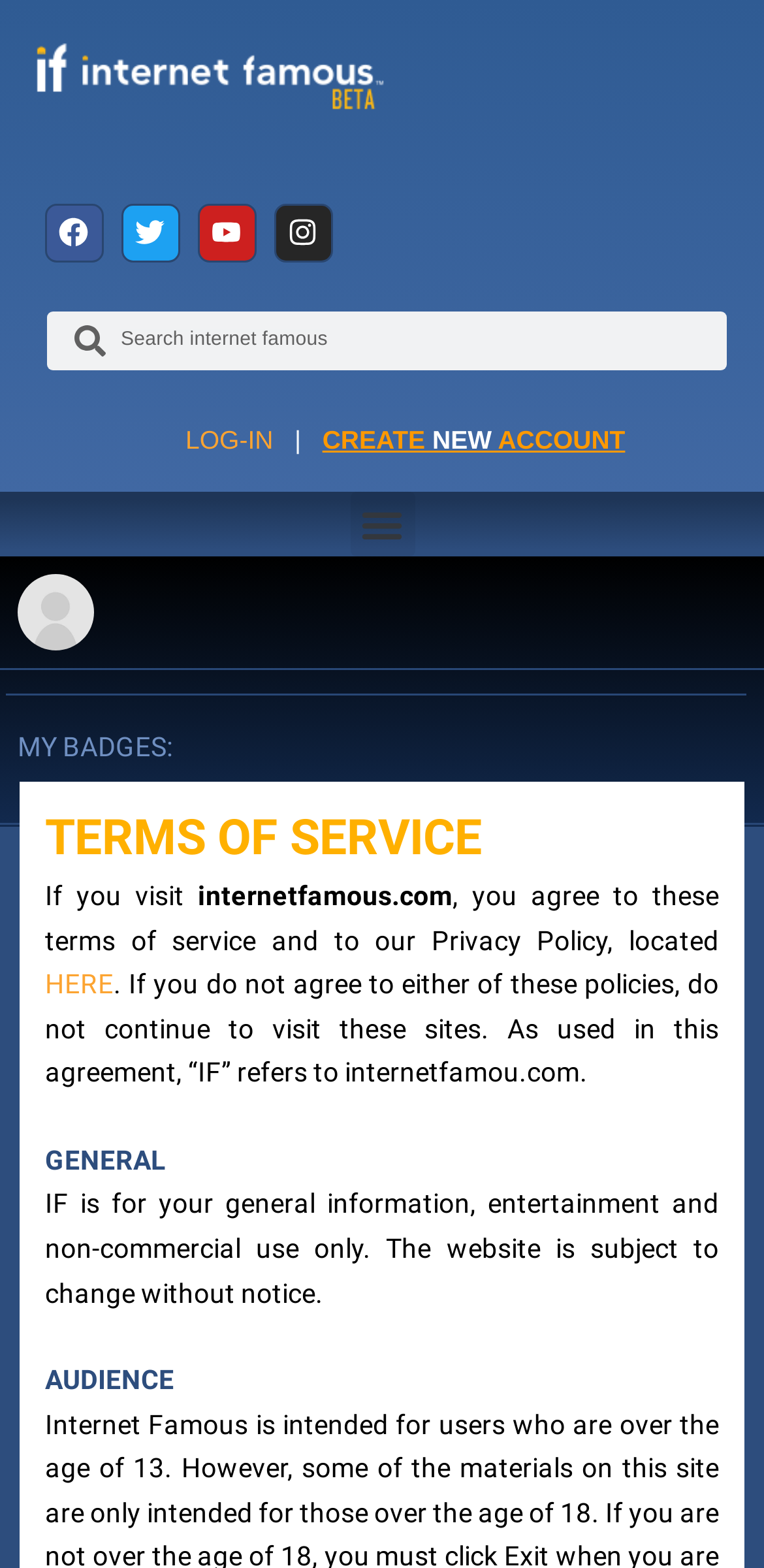Please indicate the bounding box coordinates of the element's region to be clicked to achieve the instruction: "Read terms of service". Provide the coordinates as four float numbers between 0 and 1, i.e., [left, top, right, bottom].

[0.059, 0.514, 0.944, 0.555]